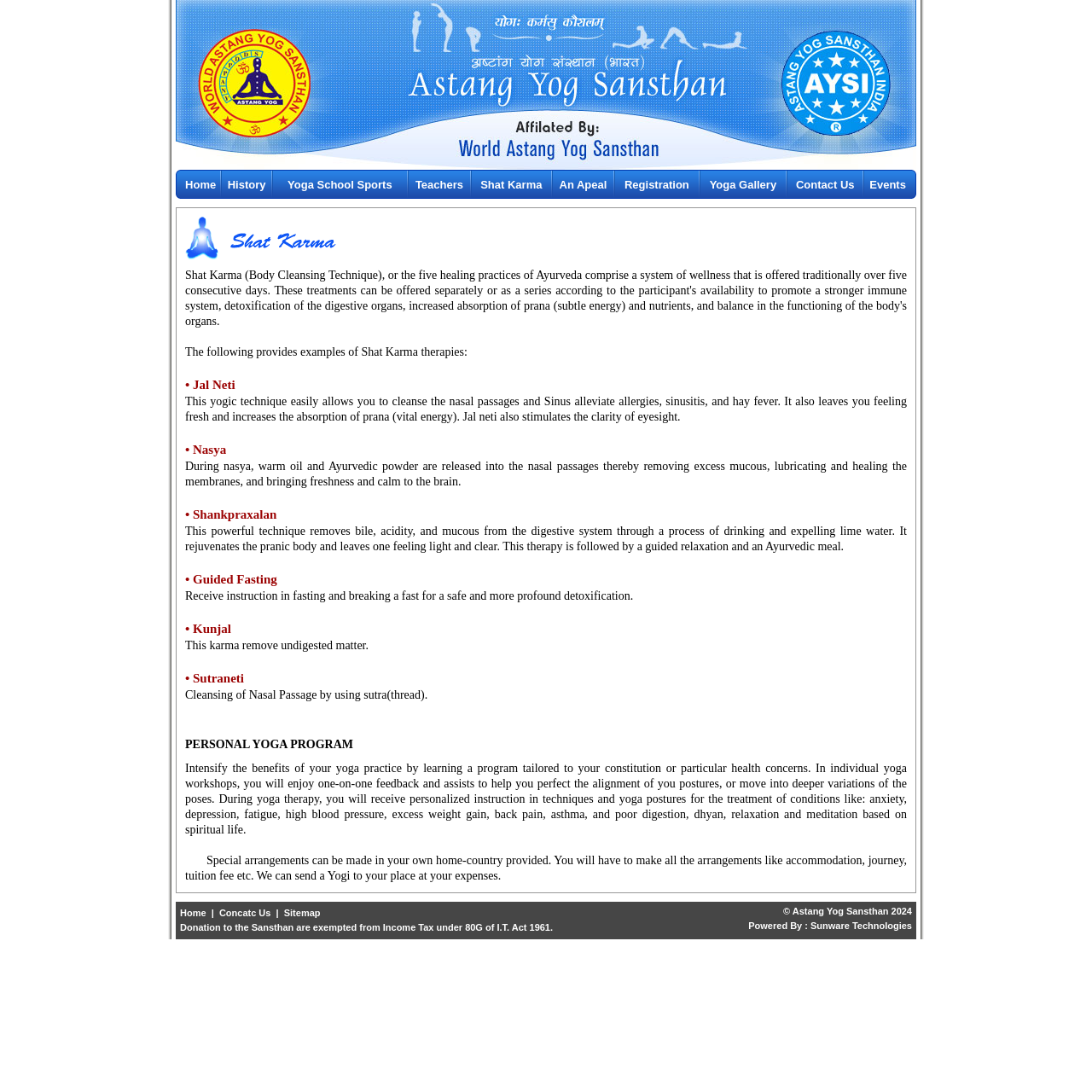Determine the bounding box coordinates of the region that needs to be clicked to achieve the task: "Click on the 'Home' link".

[0.166, 0.155, 0.202, 0.182]